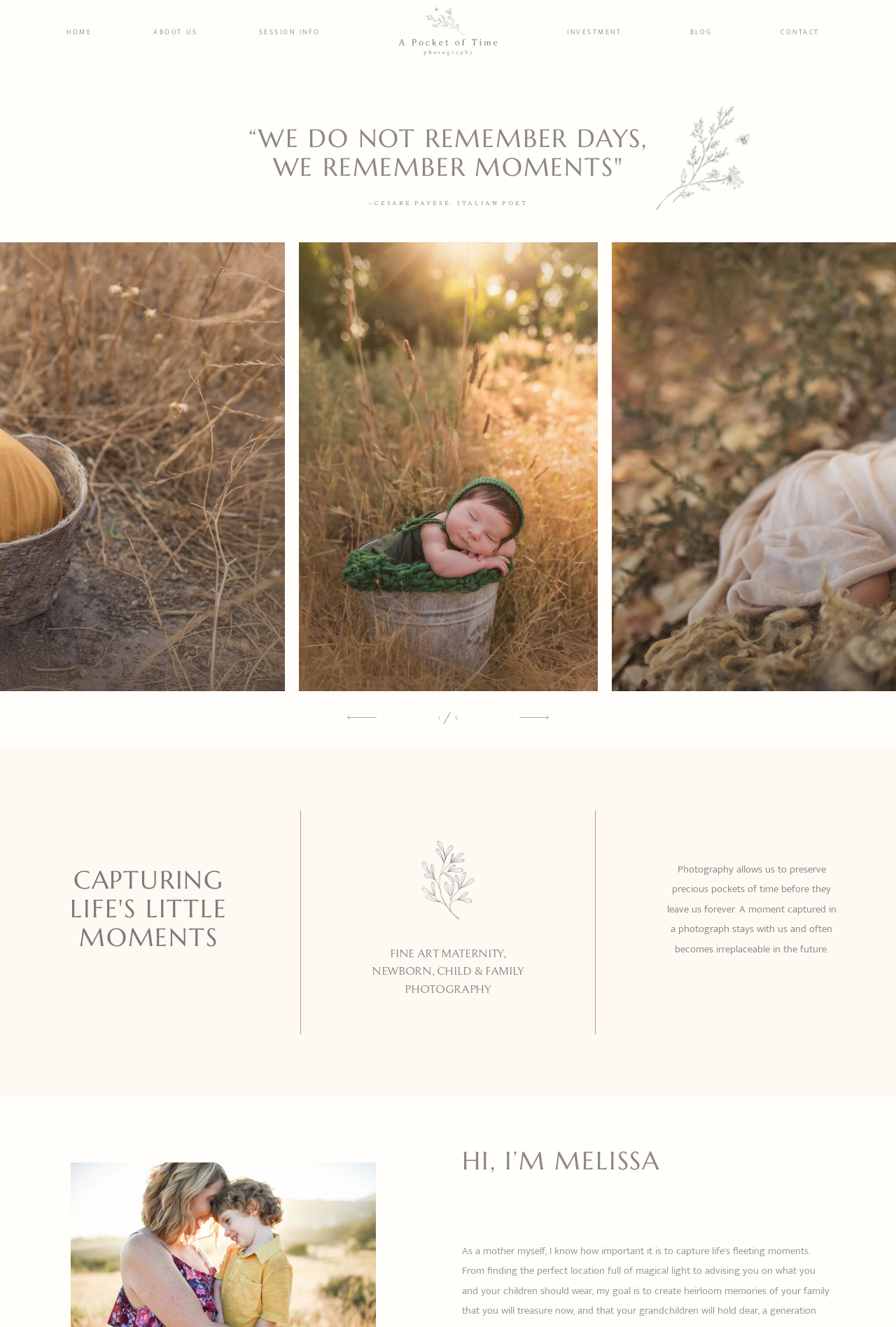What type of photography does the studio specialize in?
Look at the screenshot and respond with one word or a short phrase.

Fine art portrait